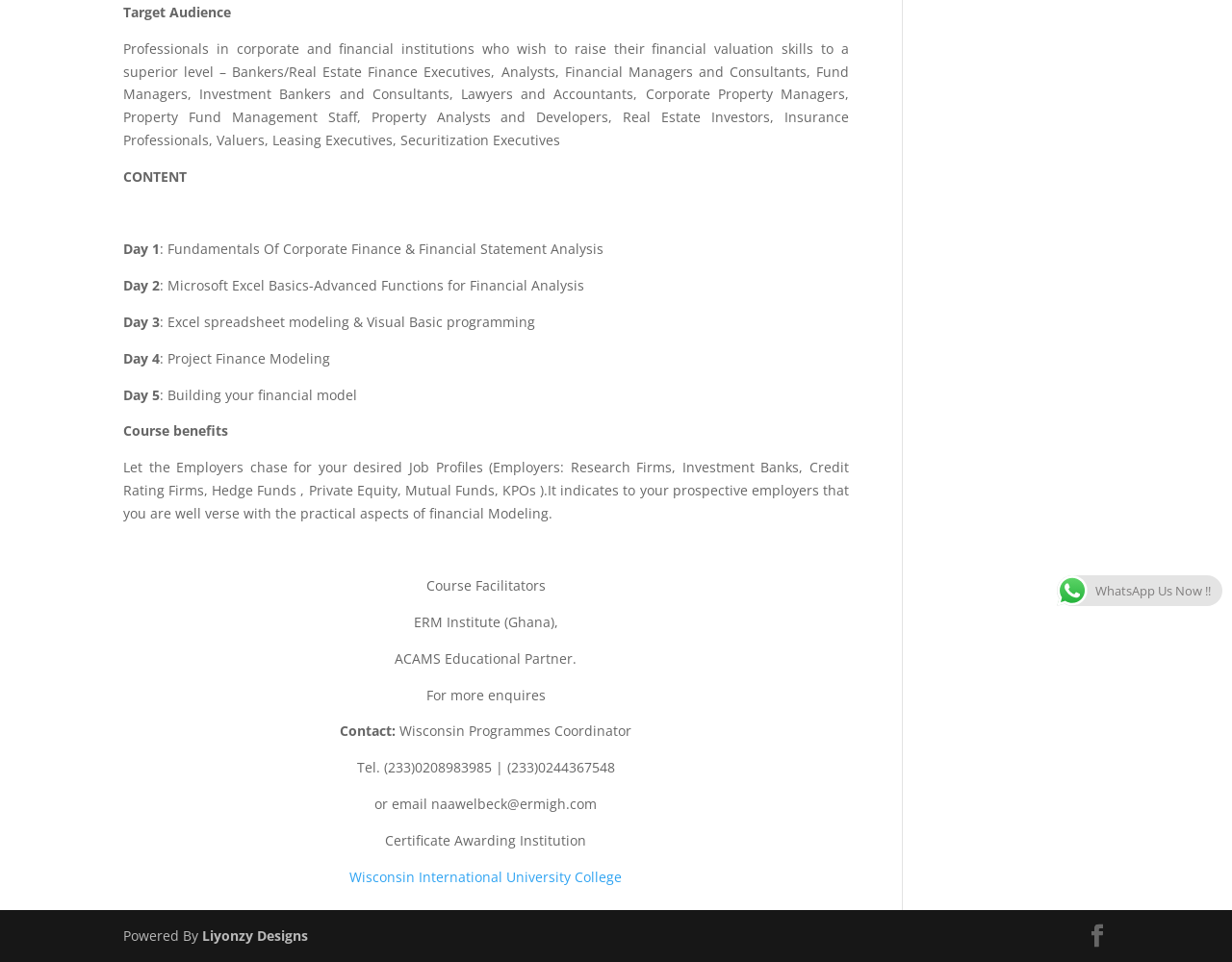Given the element description Facebook, predict the bounding box coordinates for the UI element in the webpage screenshot. The format should be (top-left x, top-left y, bottom-right x, bottom-right y), and the values should be between 0 and 1.

[0.881, 0.961, 0.9, 0.986]